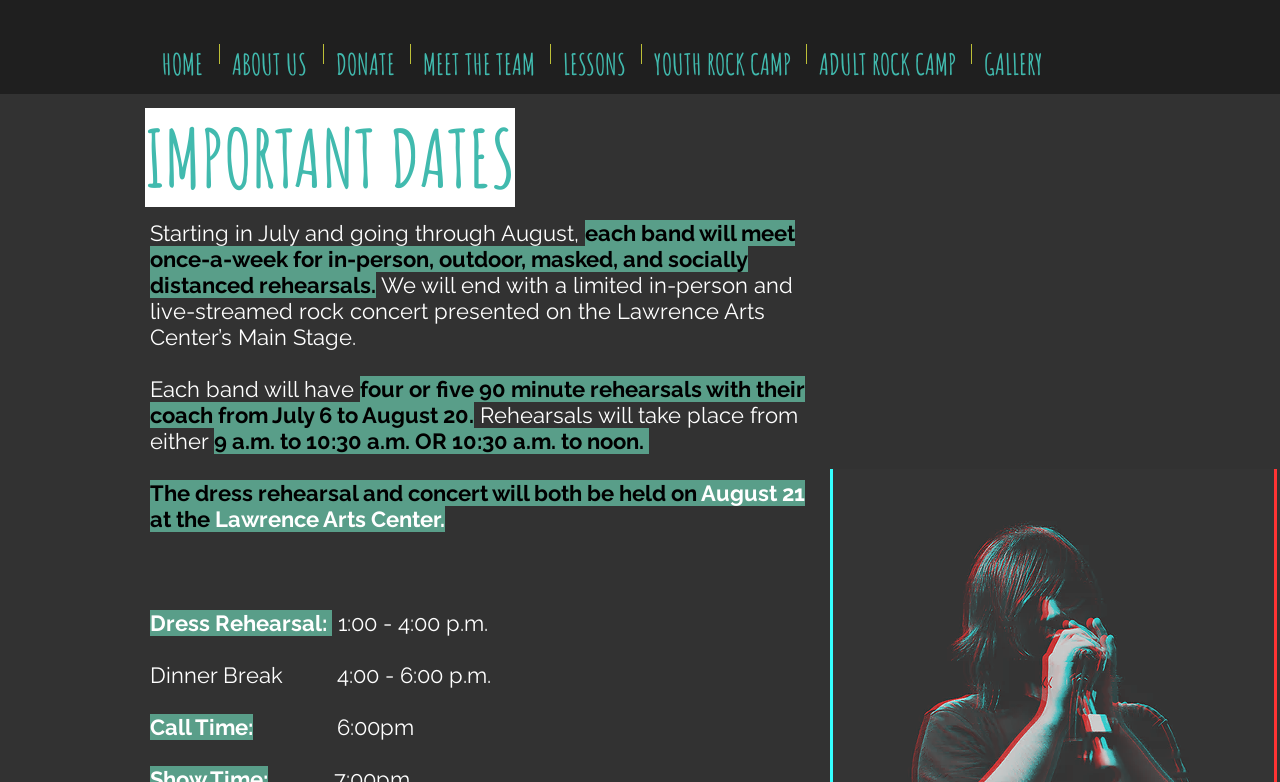Please determine the bounding box coordinates of the element to click in order to execute the following instruction: "go to home page". The coordinates should be four float numbers between 0 and 1, specified as [left, top, right, bottom].

[0.117, 0.056, 0.171, 0.082]